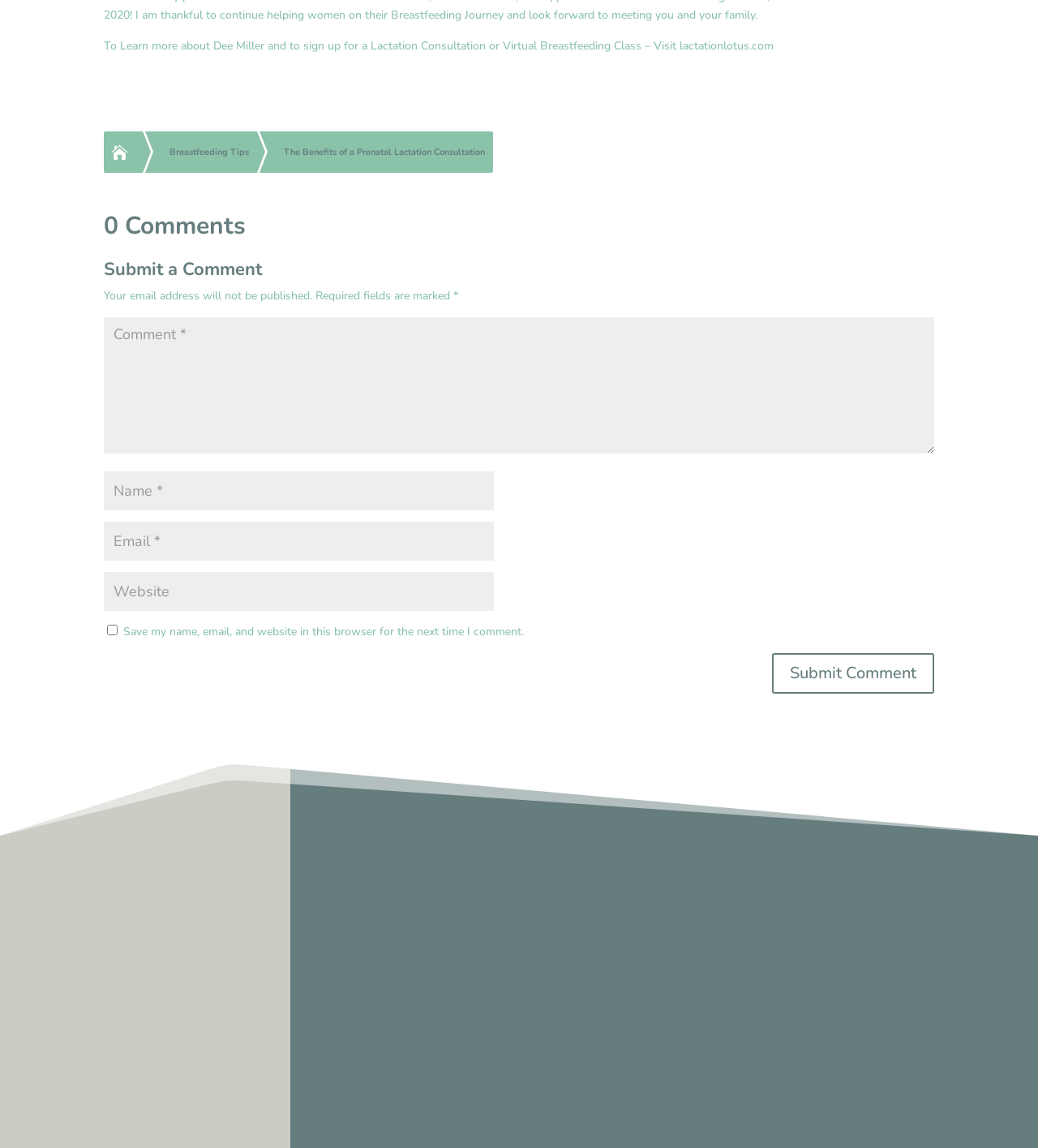Please reply to the following question using a single word or phrase: 
How many social media links are there?

3